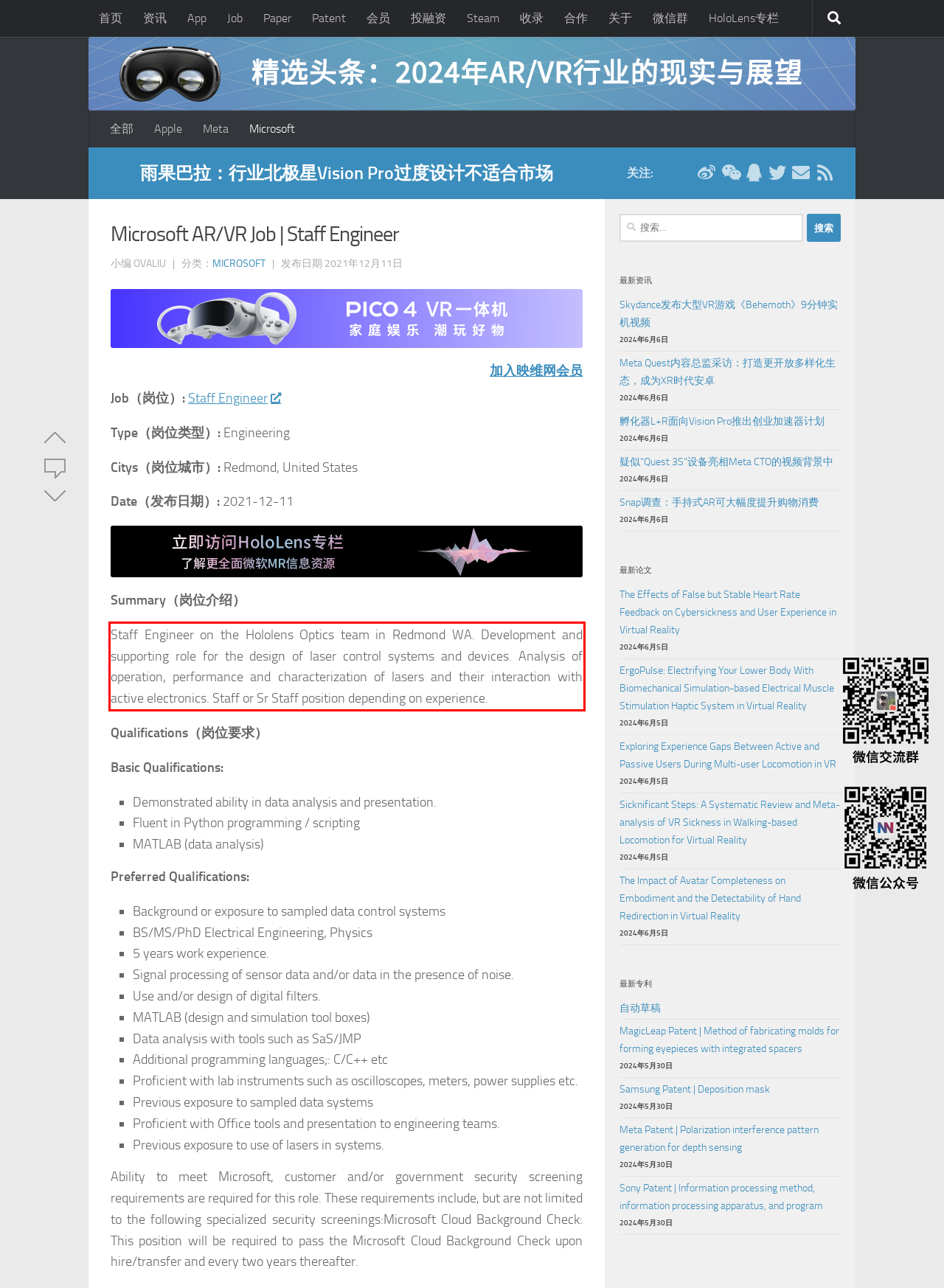The screenshot you have been given contains a UI element surrounded by a red rectangle. Use OCR to read and extract the text inside this red rectangle.

Staff Engineer on the Hololens Optics team in Redmond WA. Development and supporting role for the design of laser control systems and devices. Analysis of operation, performance and characterization of lasers and their interaction with active electronics. Staff or Sr Staff position depending on experience.